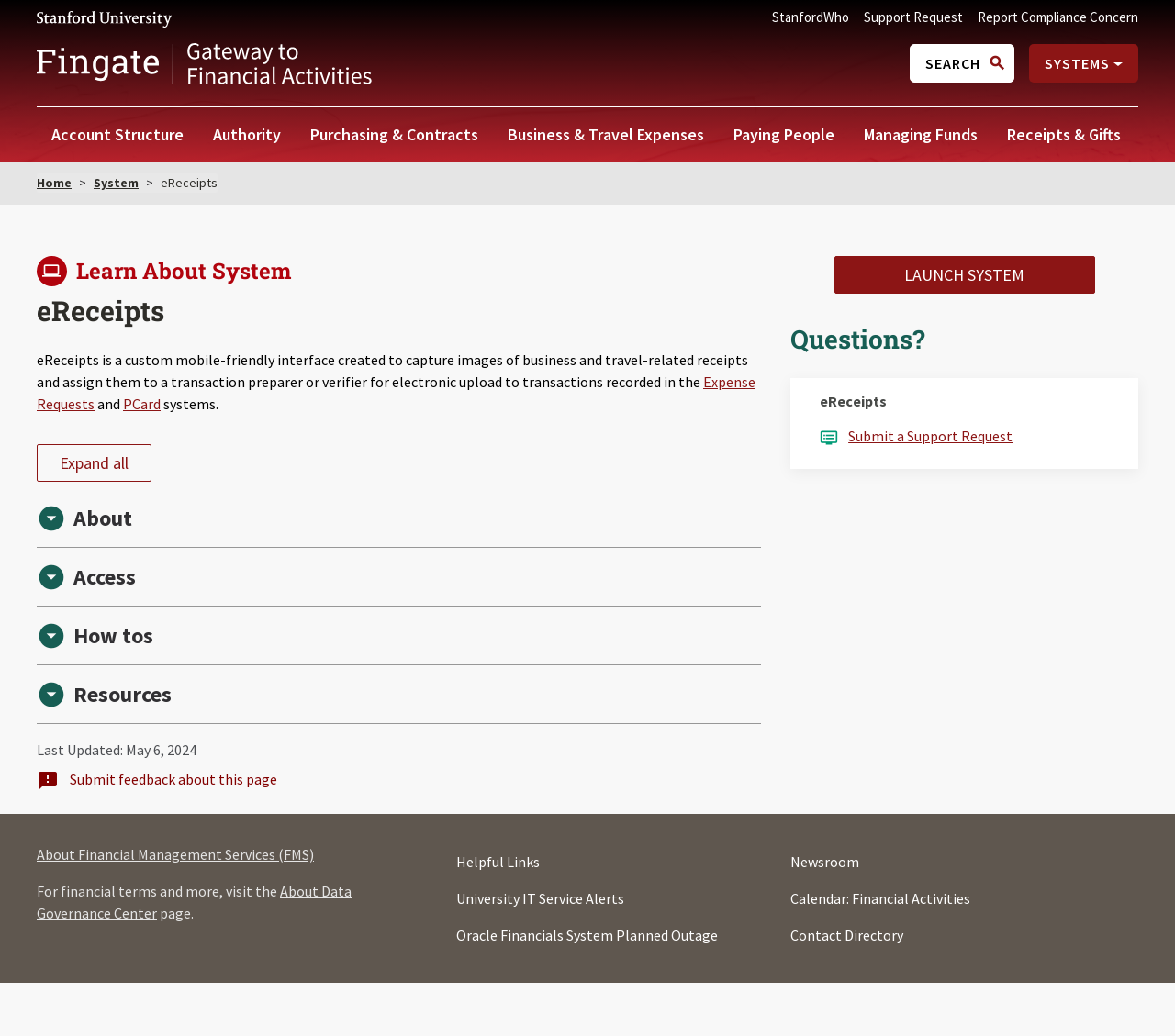Please identify the coordinates of the bounding box for the clickable region that will accomplish this instruction: "Go to Home page".

[0.031, 0.041, 0.332, 0.081]